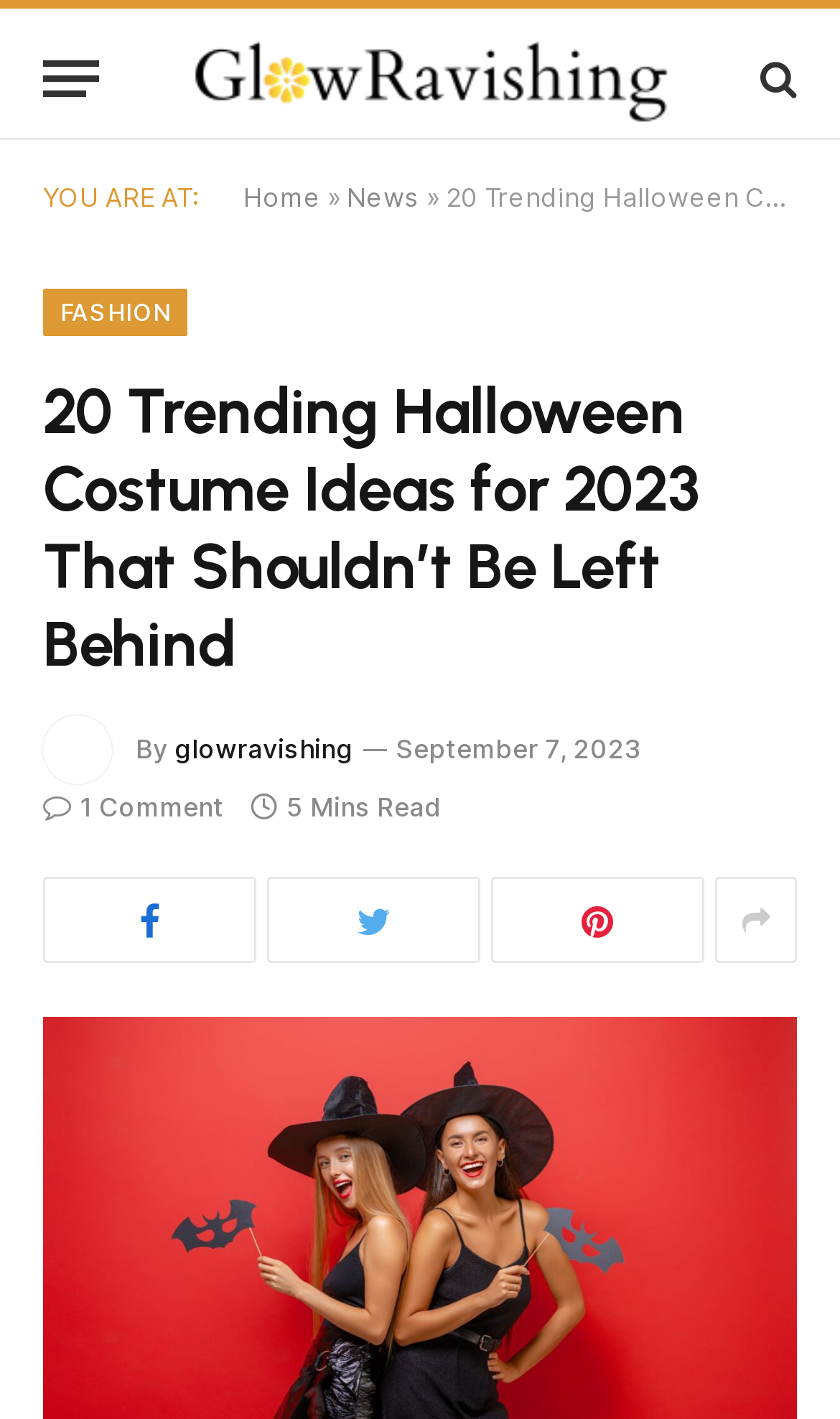Locate the bounding box coordinates of the clickable area to execute the instruction: "View the fashion section". Provide the coordinates as four float numbers between 0 and 1, represented as [left, top, right, bottom].

[0.051, 0.204, 0.224, 0.237]